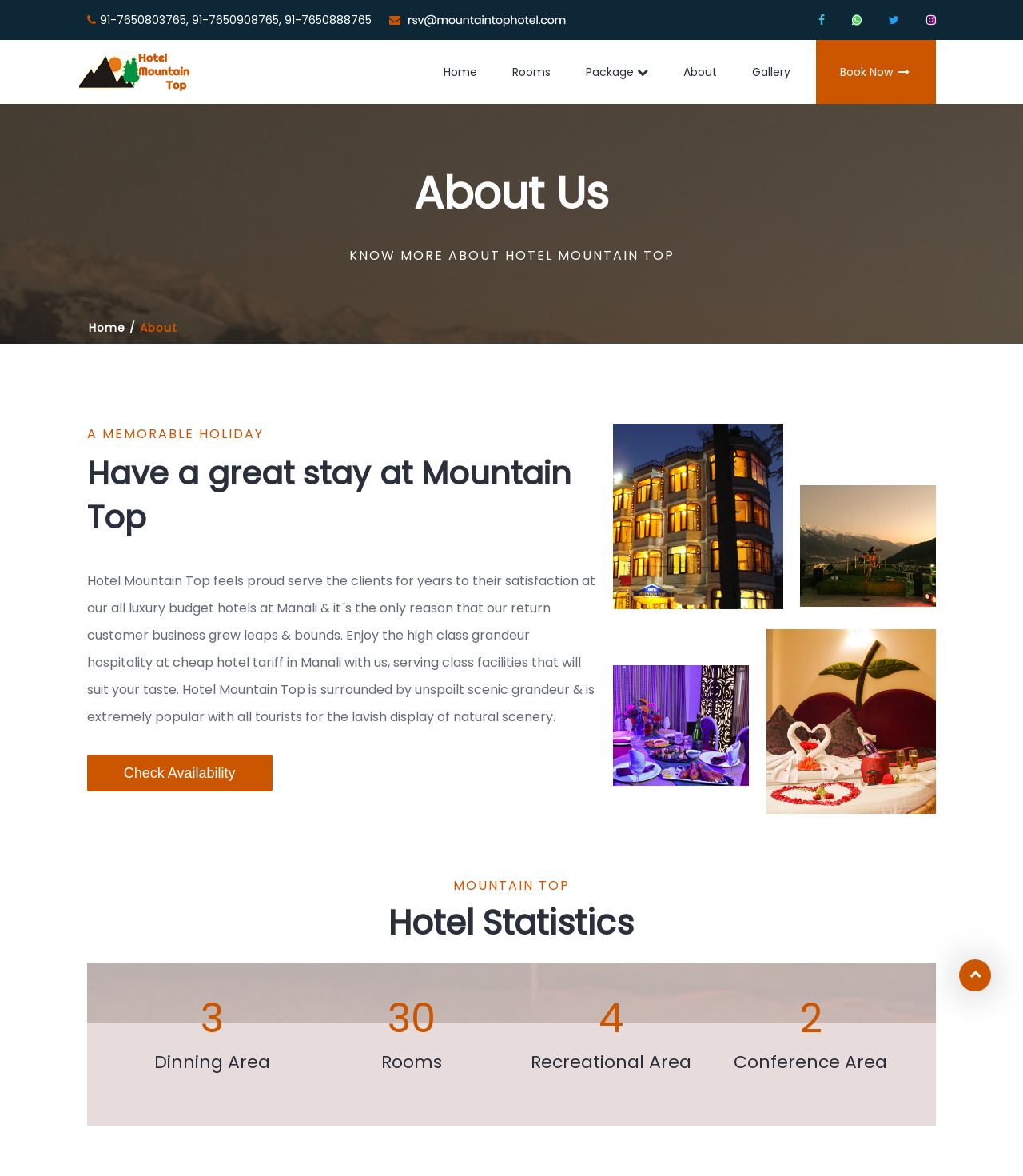Please identify the bounding box coordinates of the element that needs to be clicked to perform the following instruction: "Call the hotel".

[0.085, 0.0, 0.38, 0.034]